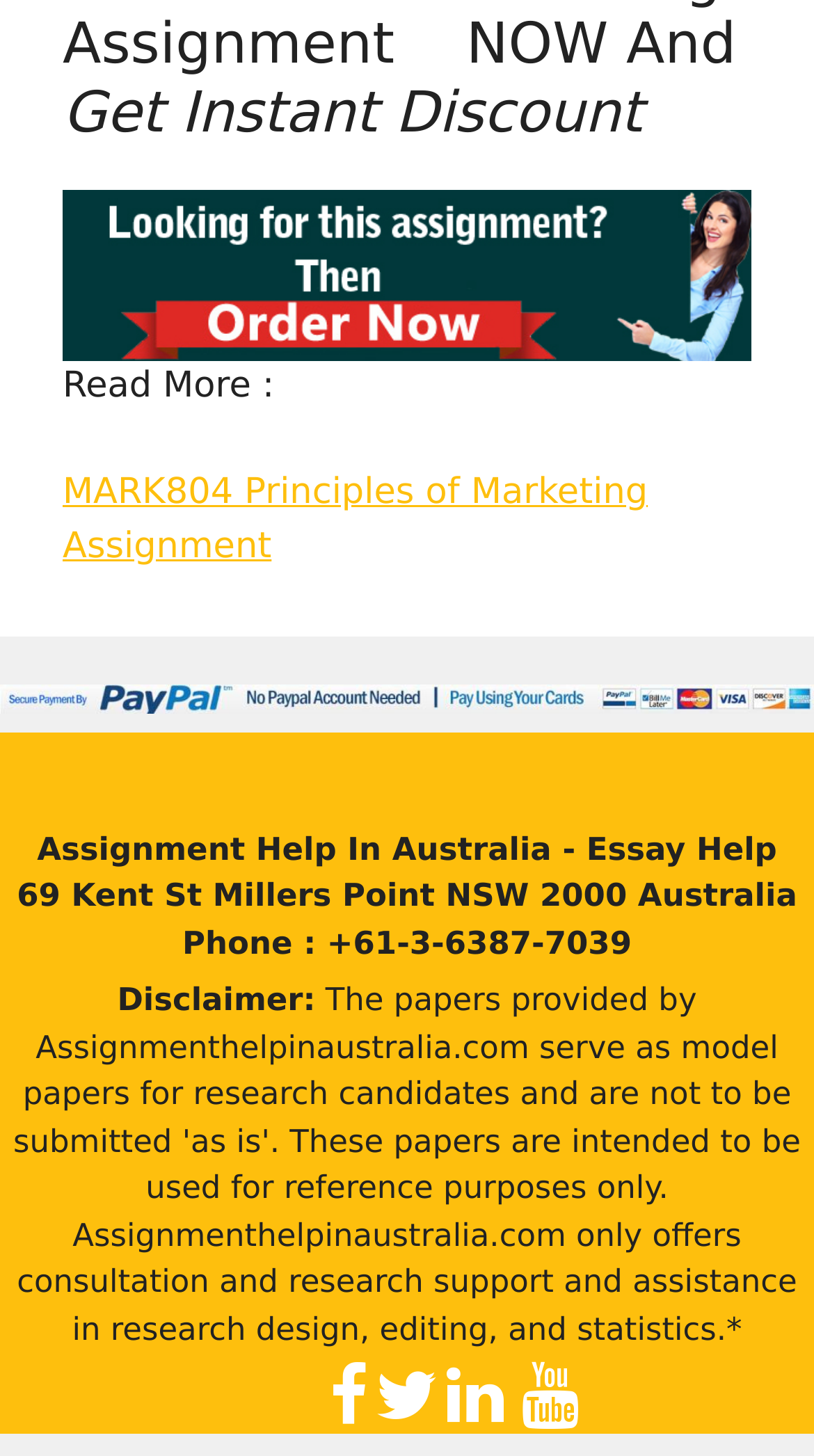Given the description "alt="Order Your Assignment"", provide the bounding box coordinates of the corresponding UI element.

[0.077, 0.215, 0.923, 0.244]